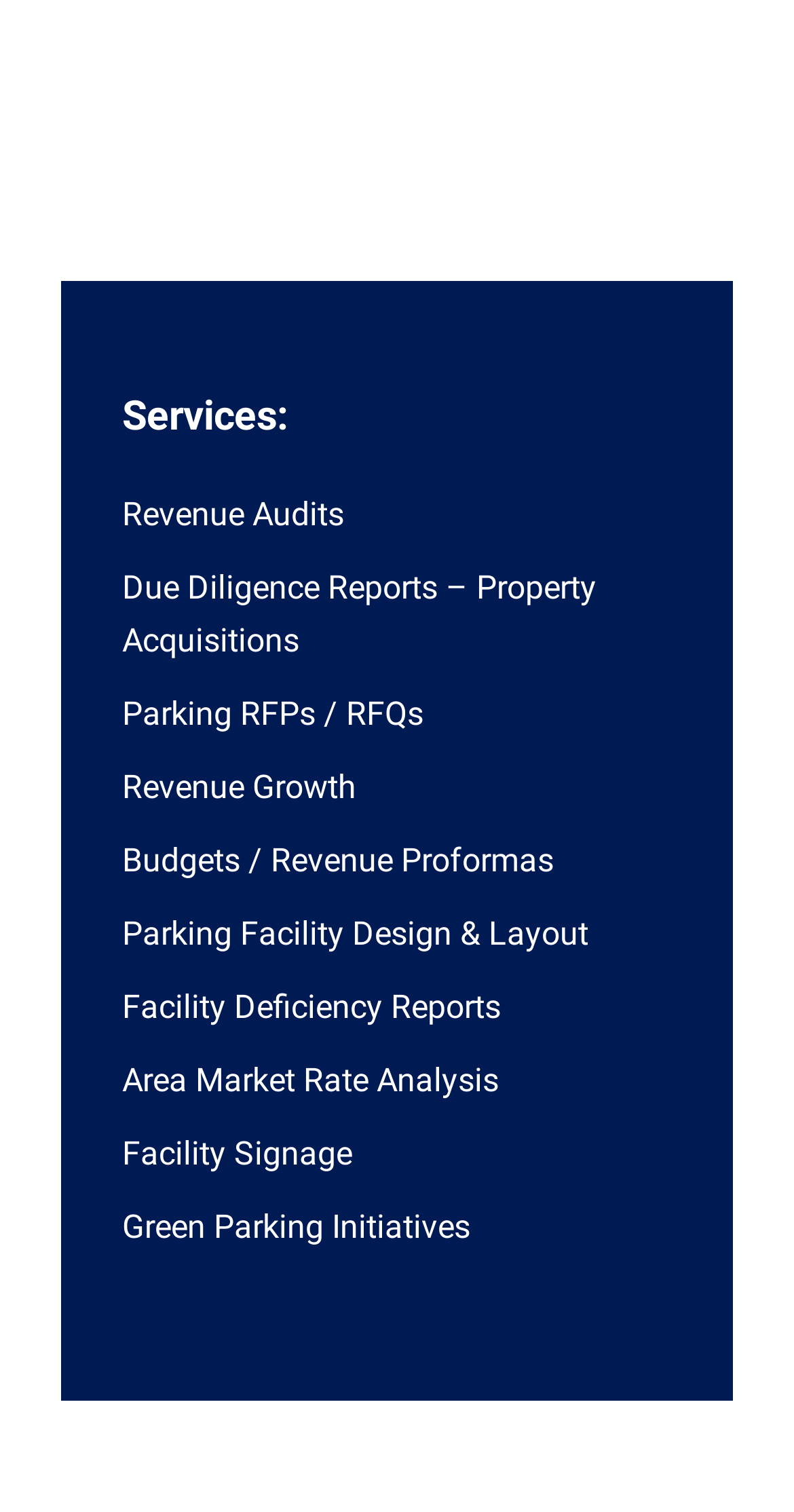Please locate the bounding box coordinates of the element that needs to be clicked to achieve the following instruction: "Check Budgets / Revenue Proformas". The coordinates should be four float numbers between 0 and 1, i.e., [left, top, right, bottom].

[0.154, 0.556, 0.697, 0.582]